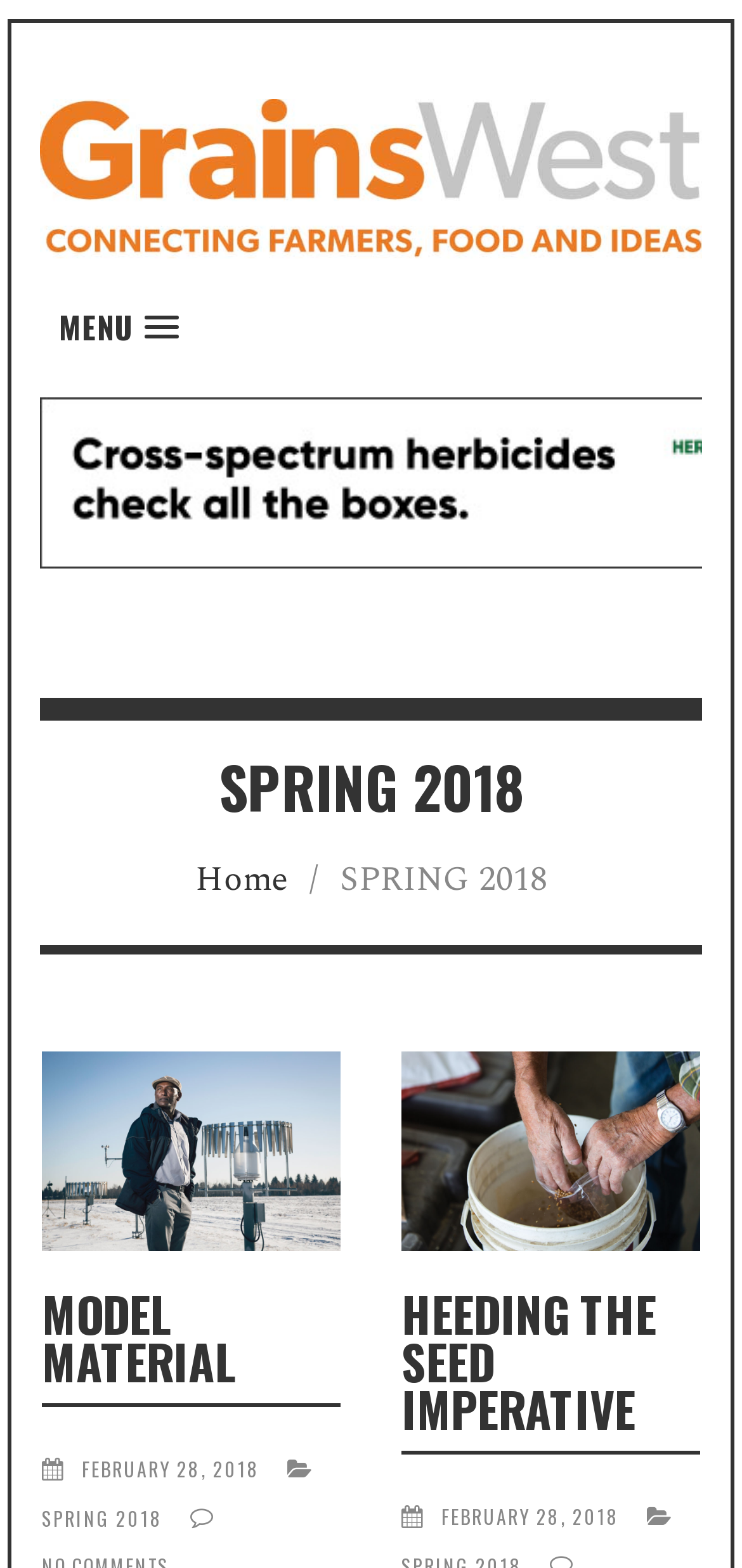Summarize the webpage comprehensively, mentioning all visible components.

The webpage is titled "SPRING 2018 – Page 2 – GrainsWest" and features a prominent link to "GrainsWest" at the top left, accompanied by an image with the same name. Below this, a "MENU" button is located, which has a popup menu.

The main content of the page is divided into two sections. On the left, there is a heading "SPRING 2018" followed by a link to "Home" and a separator line. Below this, there is a figure with a link to "MODEL MATERIAL" and a heading with the same title. Another link to "MODEL MATERIAL" is placed below the heading.

On the right side of the page, there is a figure with a link to "HEEDING THE SEED IMPERATIVE" and a heading with the same title. Another link to "HEEDING THE SEED IMPERATIVE" is placed below the heading.

At the bottom of the page, there are two date stamps, "FEBRUARY 28, 2018", one on the left and one on the right. A link to "SPRING 2018" is located at the very bottom left of the page.

There are two images on the page, one at the top and one at the bottom, both of which are part of figures with links to articles. The overall layout is organized, with clear headings and concise text.